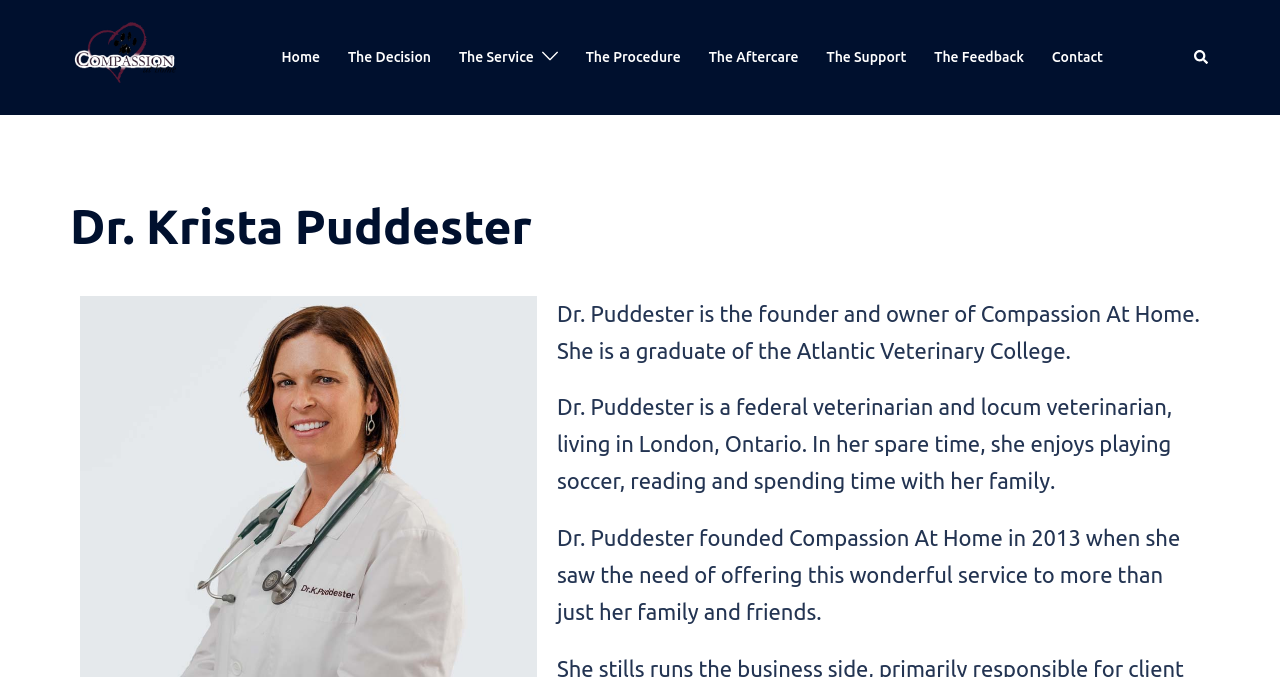Give a concise answer of one word or phrase to the question: 
What is the bounding box coordinate of the 'Search' link?

[0.933, 0.073, 0.945, 0.097]